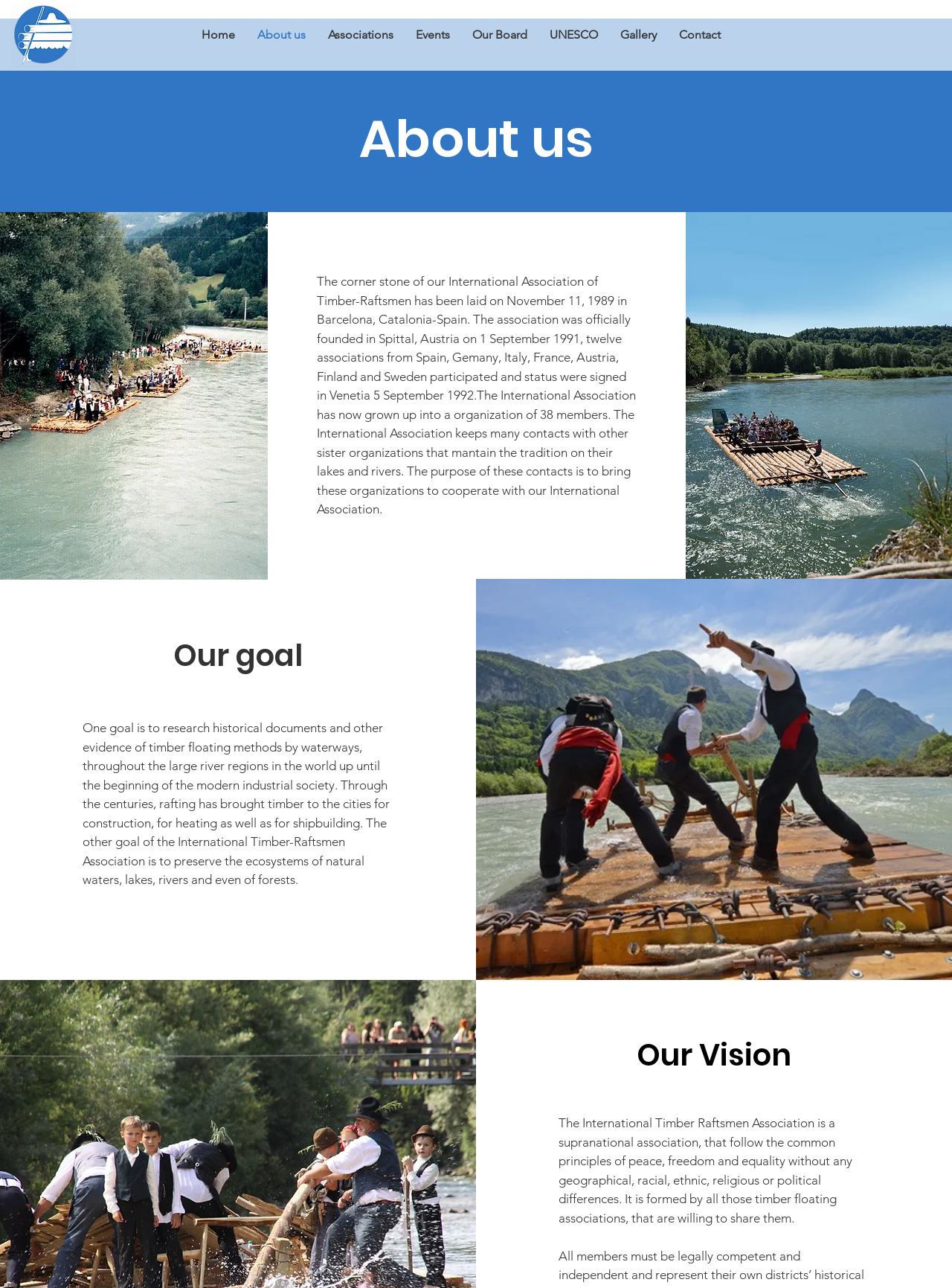Create a detailed description of the webpage's content and layout.

The webpage is about the "About us" section of Raftsmen, an international association of timber-raftsmen. At the top-left corner, there is a logo image of Raftsmen. Below the logo, there is a navigation menu with links to different sections of the website, including "Home", "About us", "Associations", "Events", "Our Board", "UNESCO", "Gallery", and "Contact".

The main content of the page is divided into three sections. The first section has a heading "About us" and features two images, one on the left and one on the right, with a block of text in between. The text describes the history of the International Association of Timber-Raftsmen, including its founding and growth.

The second section has a heading "Our goal" and features an image on the right. The text in this section explains the two main goals of the association: researching historical documents and preserving ecosystems.

The third section has a heading "Our Vision" and features an image at the bottom. The text in this section describes the principles and values of the association, including peace, freedom, and equality, and explains that the association is formed by timber floating associations that share these principles.